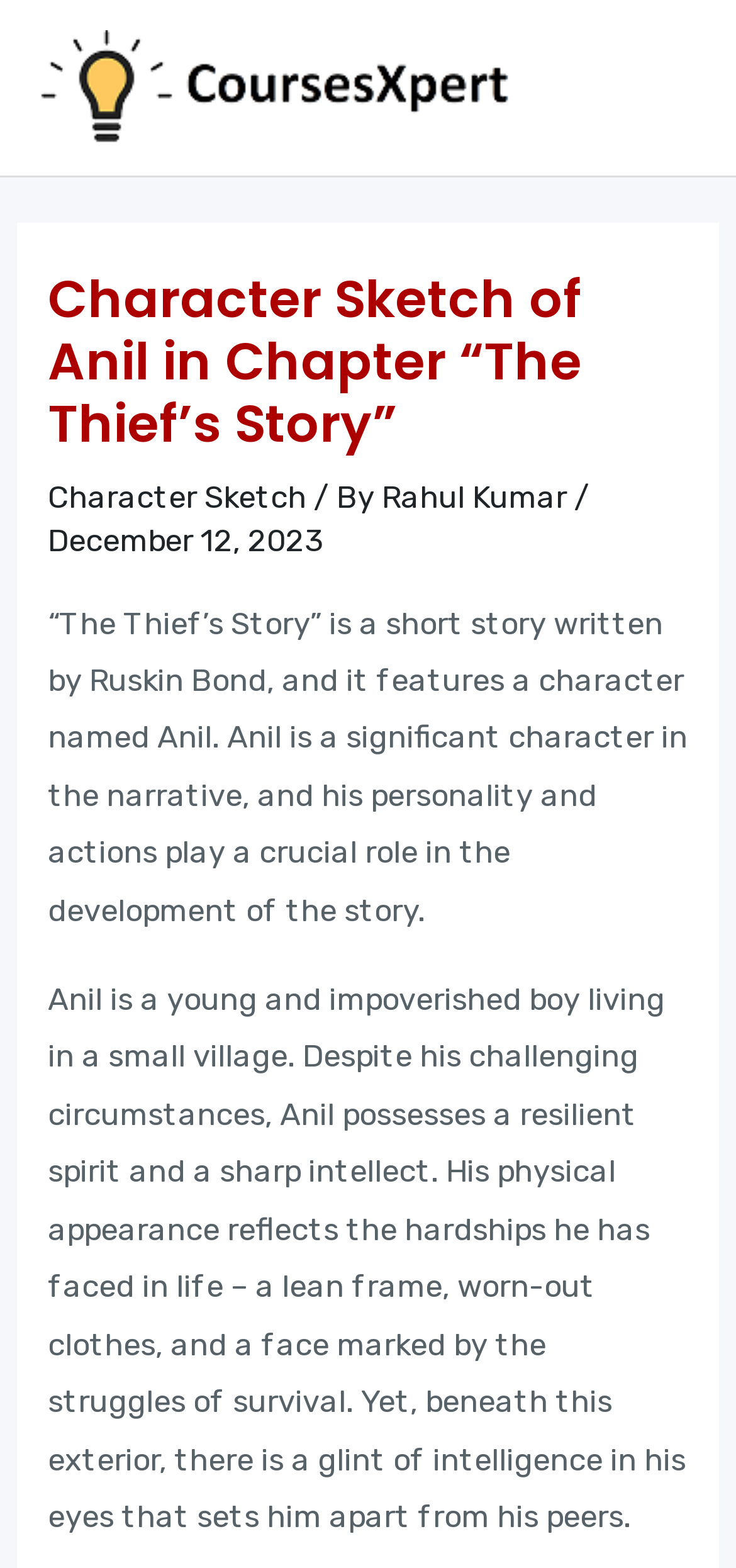Describe all significant elements and features of the webpage.

The webpage is about a character sketch of Anil in the chapter "The Thief's Story". At the top left corner, there is a logo of CoursesXpert, which is a clickable link. On the top right corner, there is a main menu button. 

Below the logo, there is a header section that spans almost the entire width of the page. The header contains a heading that reads "Character Sketch of Anil in Chapter “The Thief’s Story”". To the right of the heading, there are two links, "Character Sketch" and "Rahul Kumar", separated by a static text "/ By". Below the links, there is a static text that displays the date "December 12, 2023".

The main content of the webpage is divided into two paragraphs. The first paragraph describes the story "The Thief's Story" by Ruskin Bond and the significance of Anil's character in the narrative. The second paragraph provides a detailed description of Anil's personality, physical appearance, and intelligence. Both paragraphs are positioned below the header section and occupy most of the page's width.